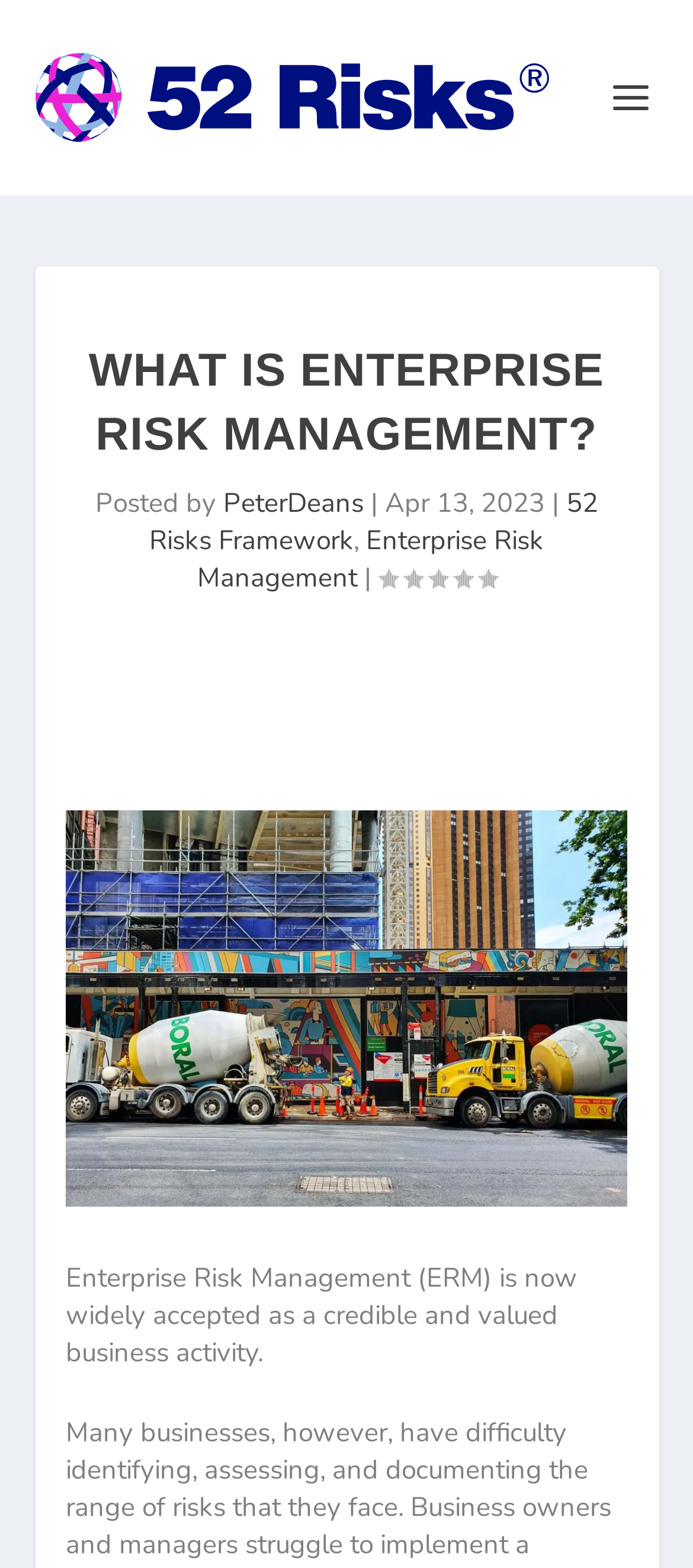Locate the UI element described as follows: "alt="52 Risks"". Return the bounding box coordinates as four float numbers between 0 and 1 in the order [left, top, right, bottom].

[0.05, 0.034, 0.793, 0.091]